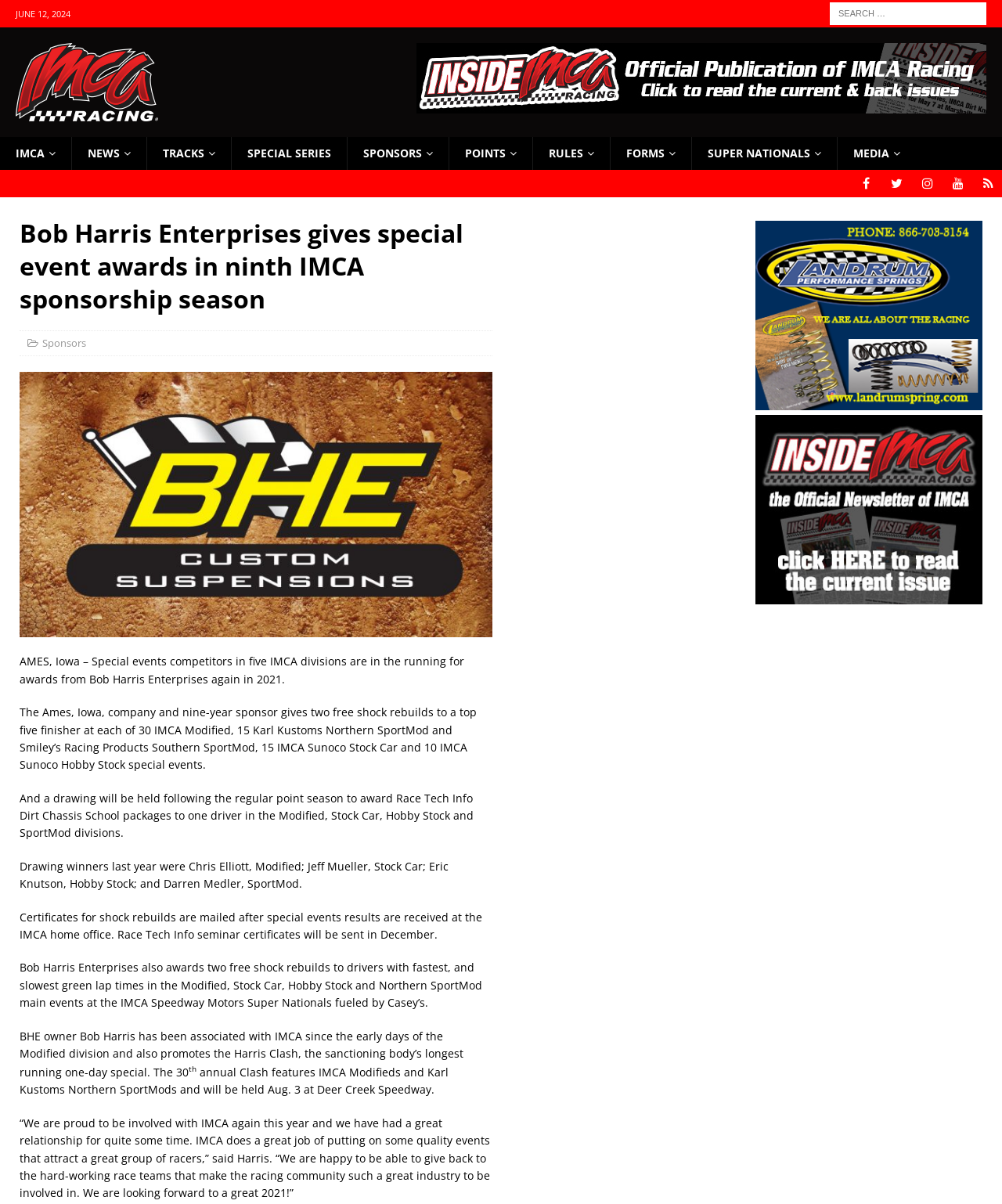Given the element description Media, predict the bounding box coordinates for the UI element in the webpage screenshot. The format should be (top-left x, top-left y, bottom-right x, bottom-right y), and the values should be between 0 and 1.

[0.835, 0.114, 0.914, 0.141]